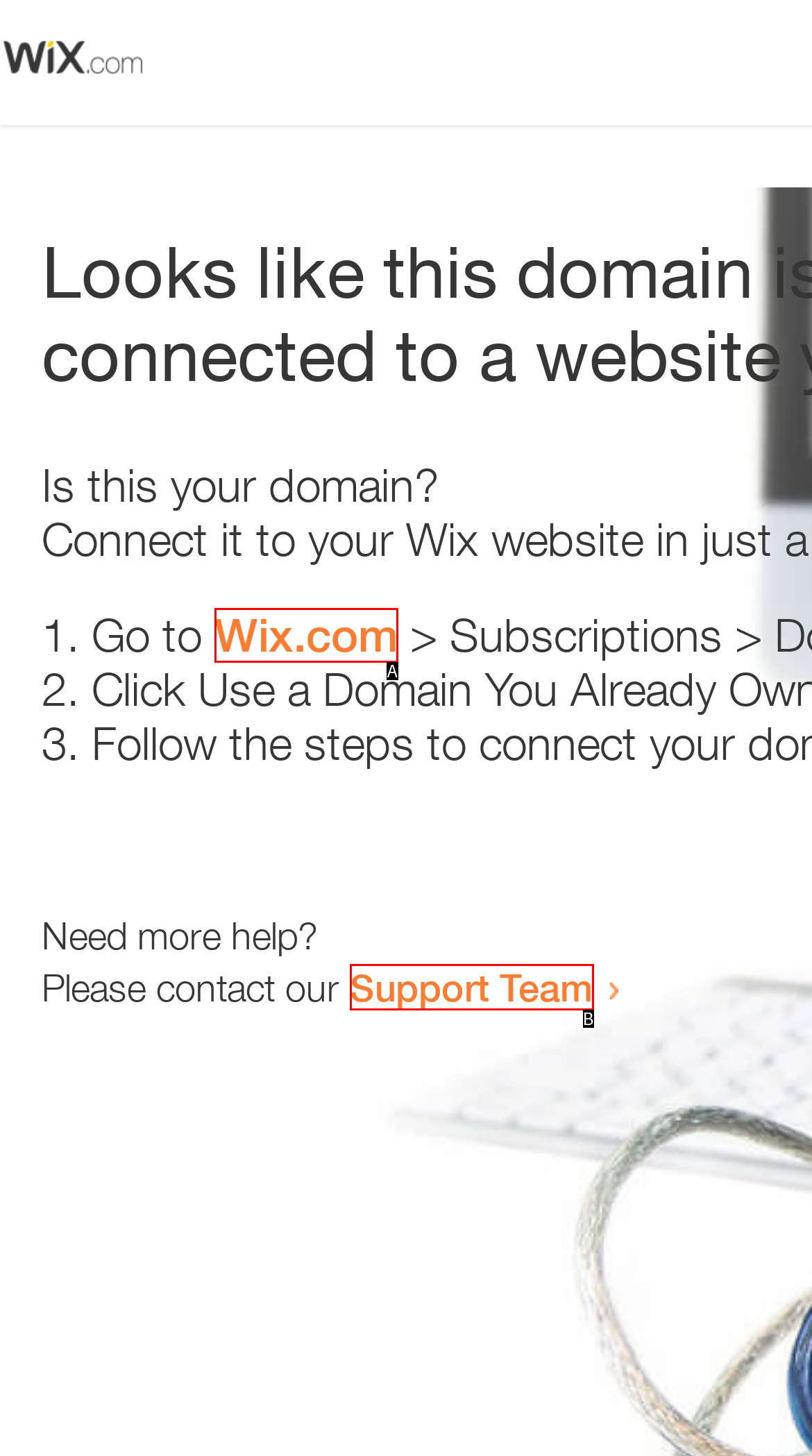Find the HTML element that matches the description: Support Team
Respond with the corresponding letter from the choices provided.

B